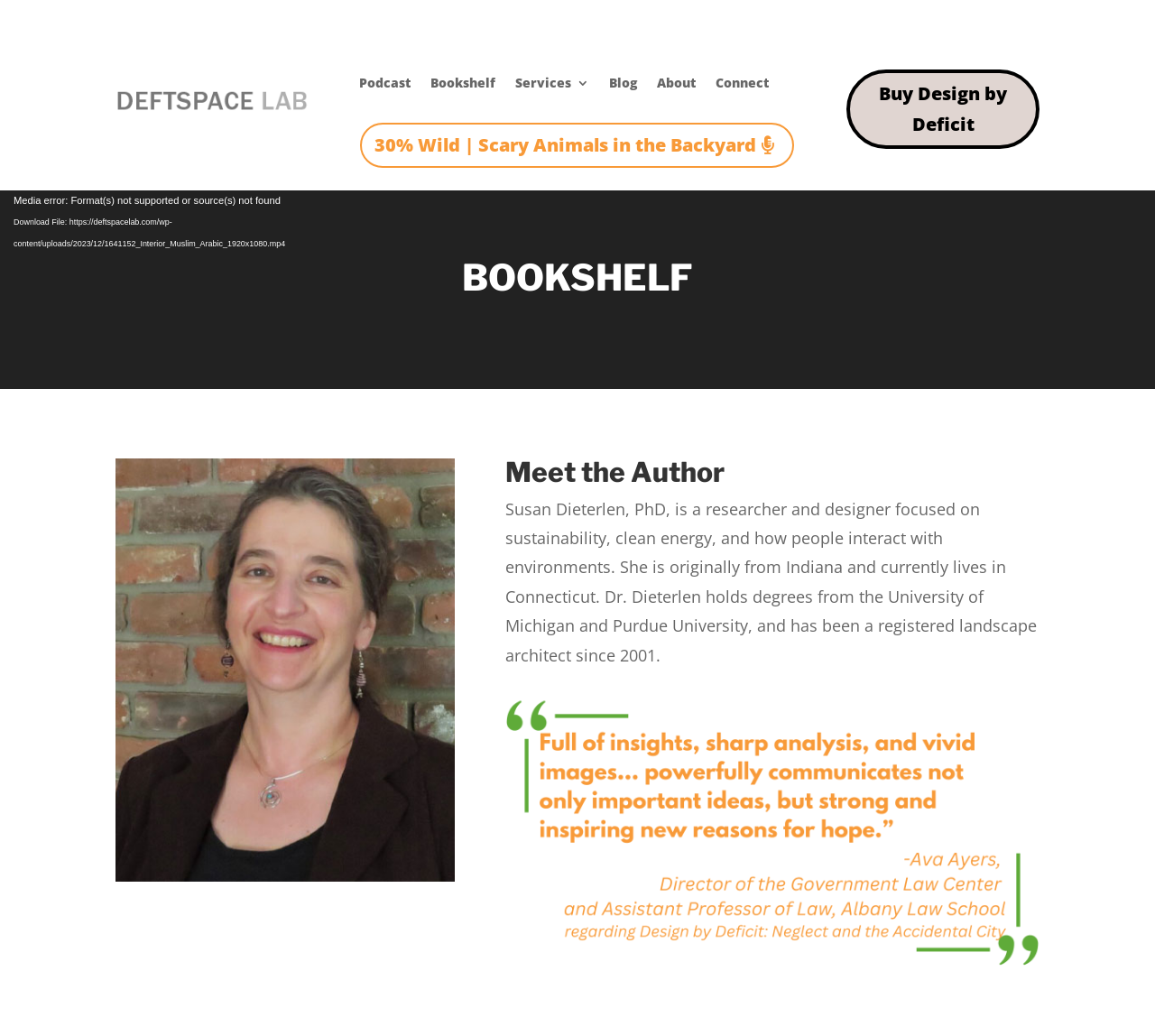Give the bounding box coordinates for this UI element: "Buy Design by Deficit". The coordinates should be four float numbers between 0 and 1, arranged as [left, top, right, bottom].

[0.733, 0.067, 0.9, 0.144]